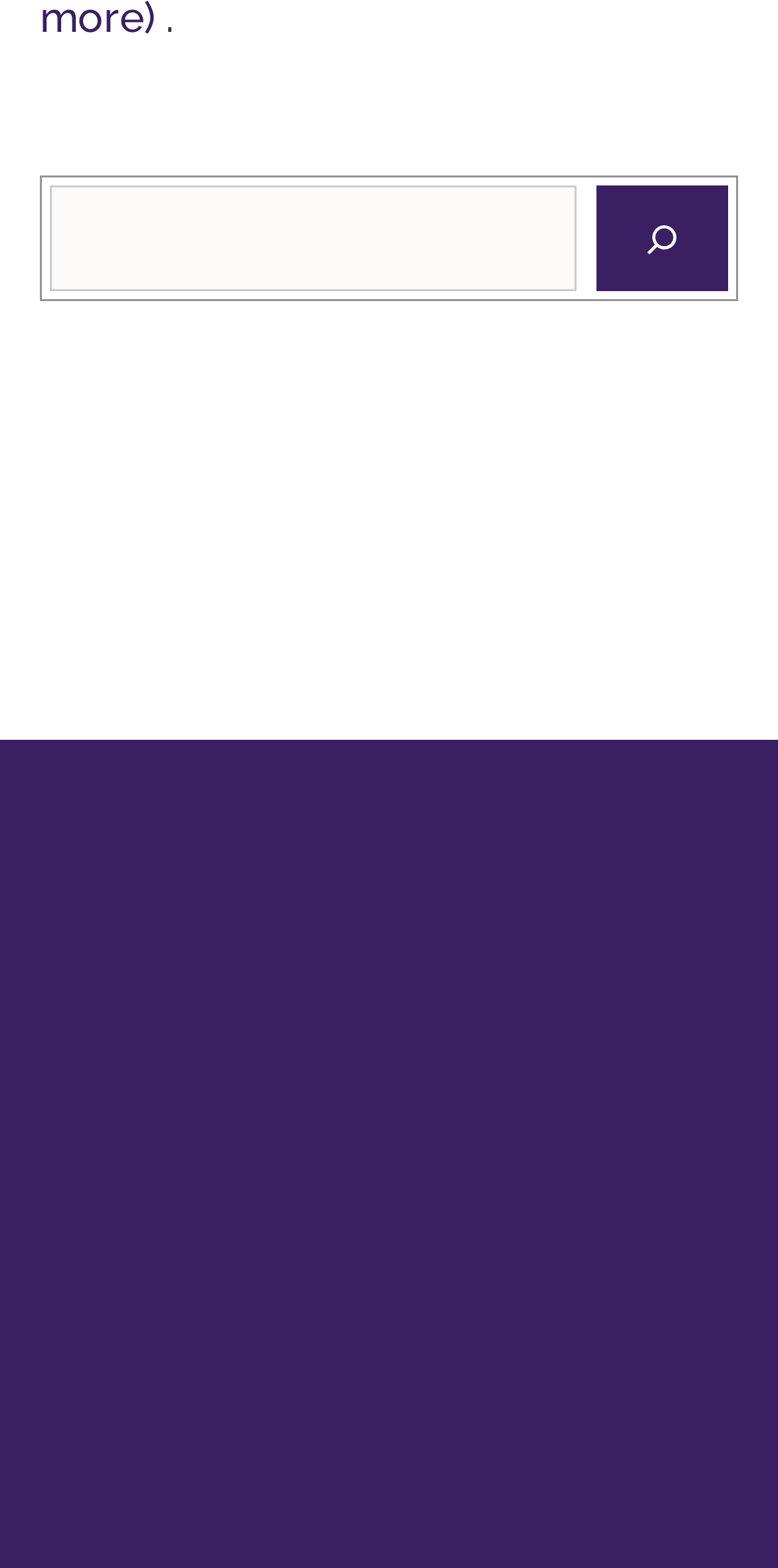Answer the question with a single word or phrase: 
What is the format of the text at the top of the page?

Personal introduction